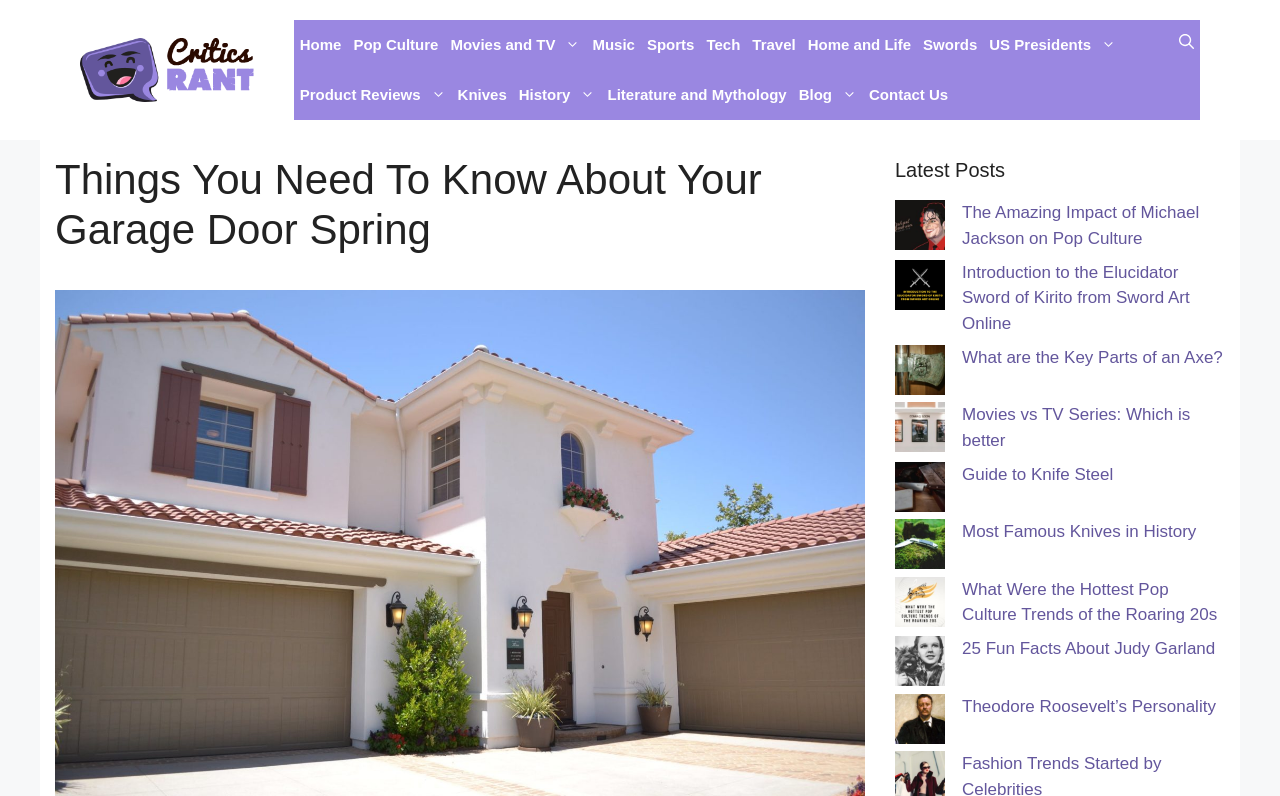Given the element description, predict the bounding box coordinates in the format (top-left x, top-left y, bottom-right x, bottom-right y). Make sure all values are between 0 and 1. Here is the element description: aria-label="Most Famous Knives in History"

[0.699, 0.652, 0.738, 0.724]